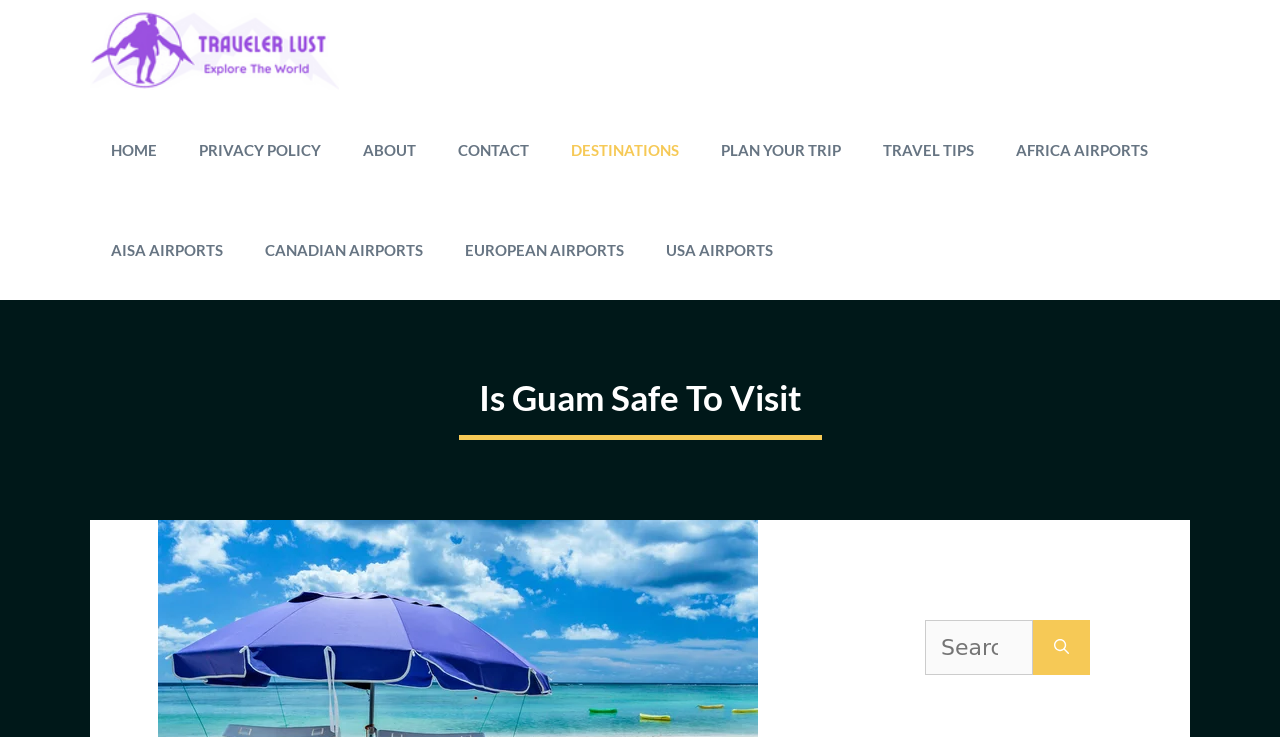What is the purpose of the search box?
Please look at the screenshot and answer using one word or phrase.

To search for content